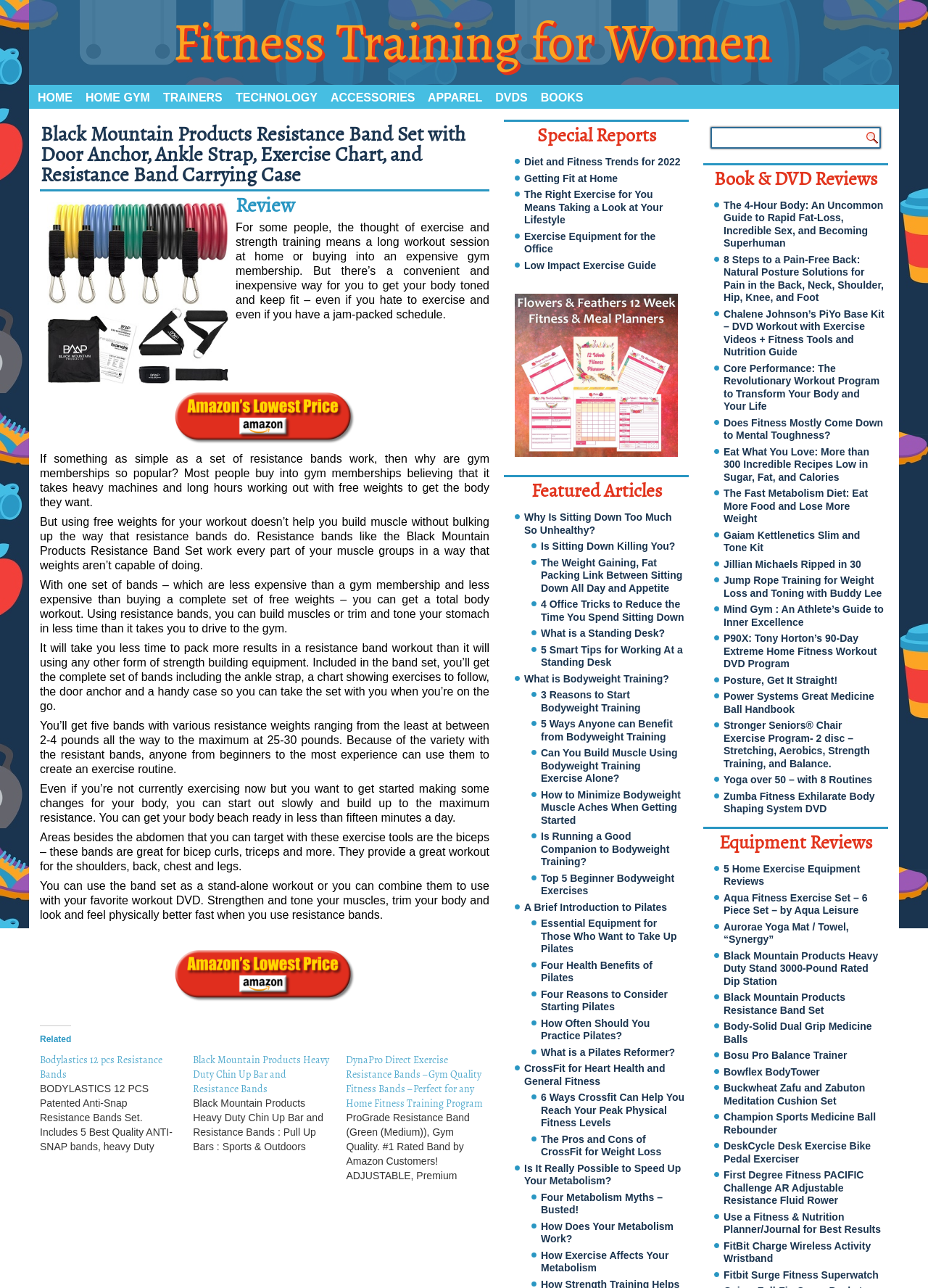Analyze the image and deliver a detailed answer to the question: What is the topic of the article?

I read the article and found that it is discussing the benefits and uses of resistance bands for fitness and exercise, so the topic of the article is resistance bands.